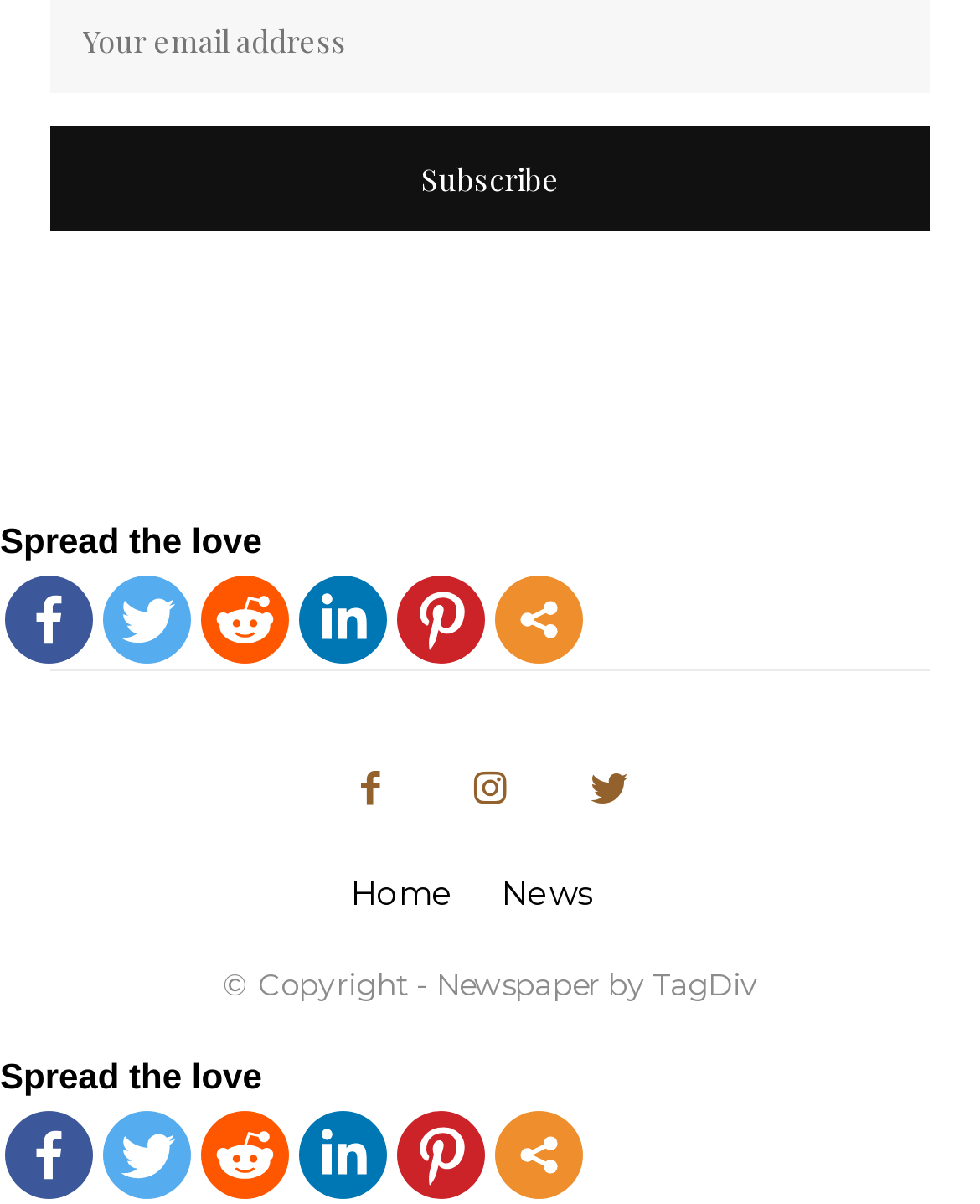Using the details in the image, give a detailed response to the question below:
Is there a subscribe button available?

I found a 'Subscribe' button at the top of the webpage, which suggests that users can subscribe to the website or its newsletter.